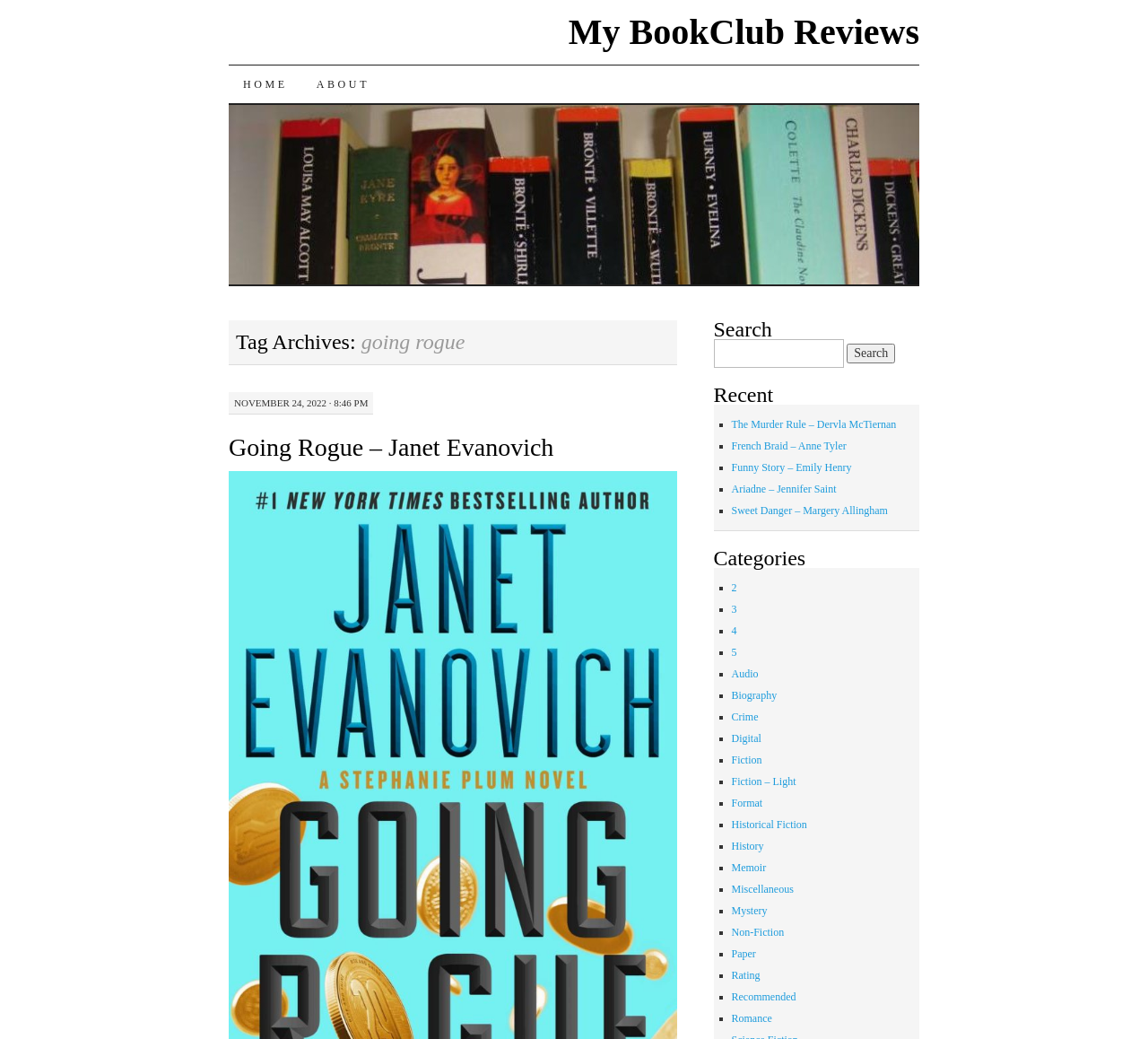Please mark the clickable region by giving the bounding box coordinates needed to complete this instruction: "Search for a book".

[0.621, 0.326, 0.801, 0.354]